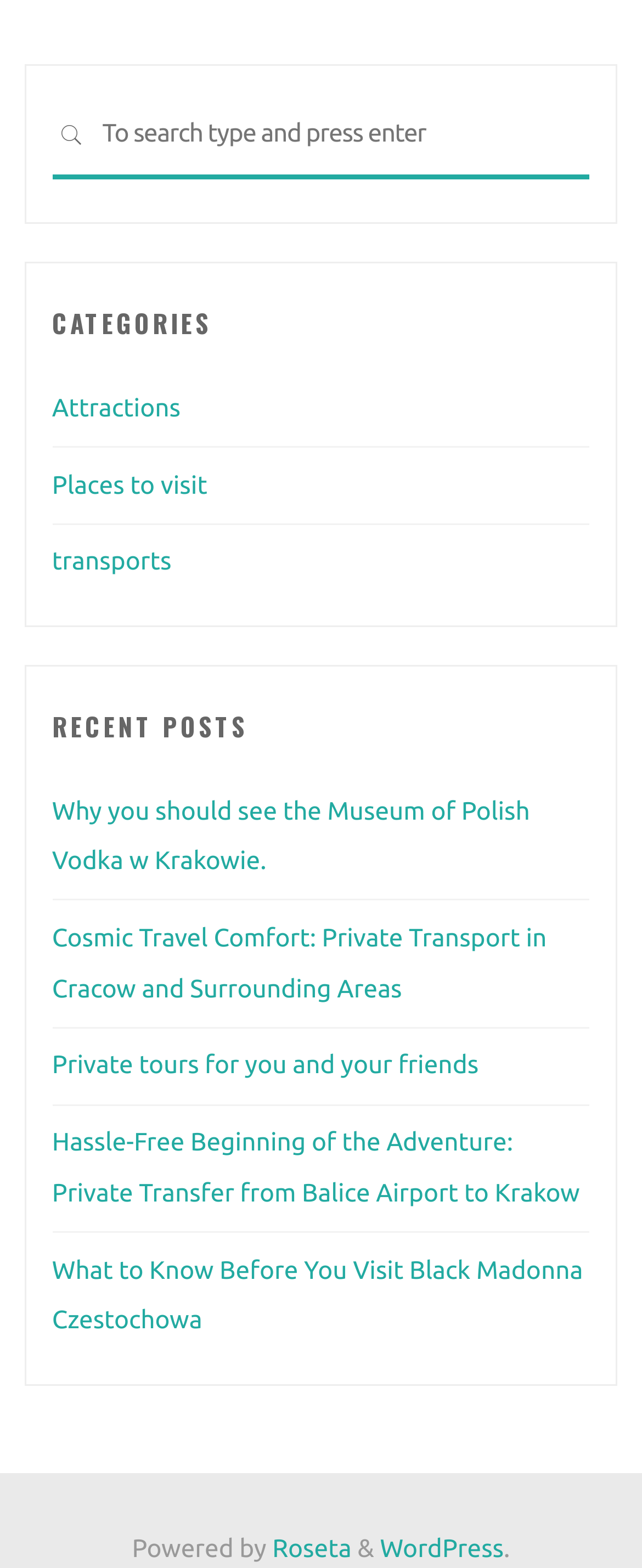Kindly determine the bounding box coordinates for the clickable area to achieve the given instruction: "Check recent posts".

[0.081, 0.441, 0.919, 0.485]